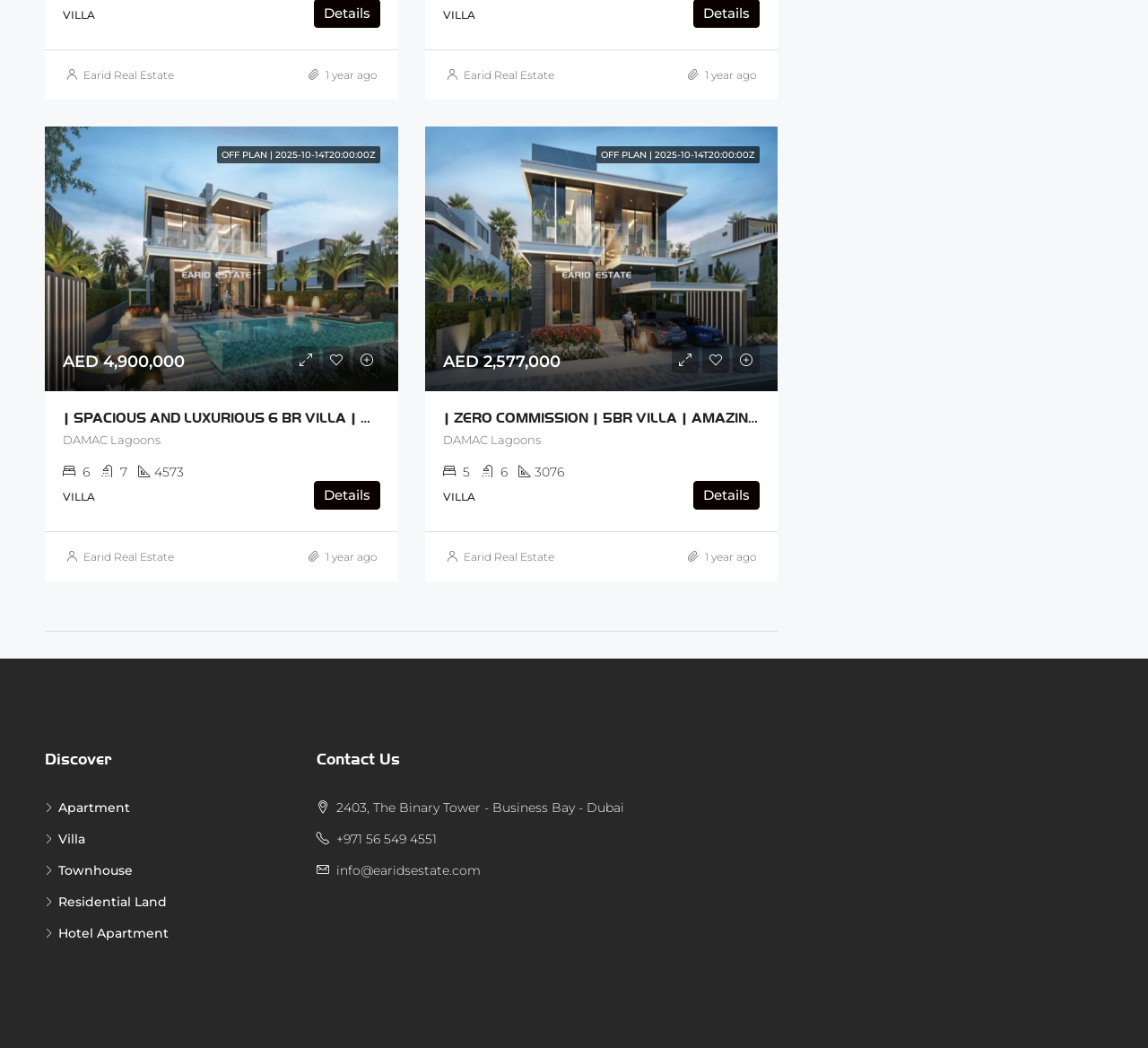Please find the bounding box coordinates of the clickable region needed to complete the following instruction: "Click on the 'Earid Real Estate' link". The bounding box coordinates must consist of four float numbers between 0 and 1, i.e., [left, top, right, bottom].

[0.073, 0.065, 0.152, 0.078]